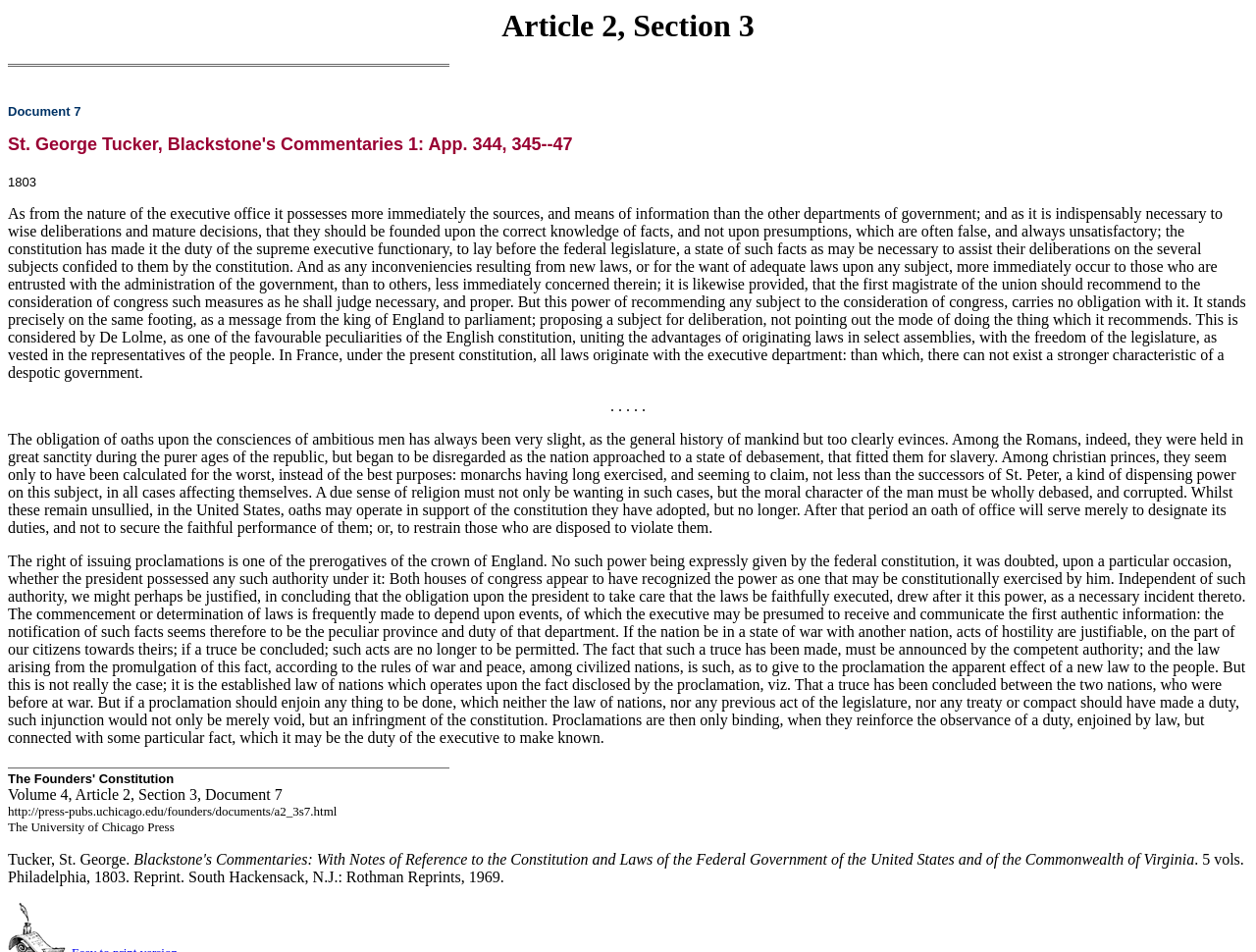What is the year mentioned at the top of the page?
Answer the question with detailed information derived from the image.

I found the year '1803' at the top of the page, which is mentioned in the StaticText element with bounding box coordinates [0.006, 0.184, 0.029, 0.199].